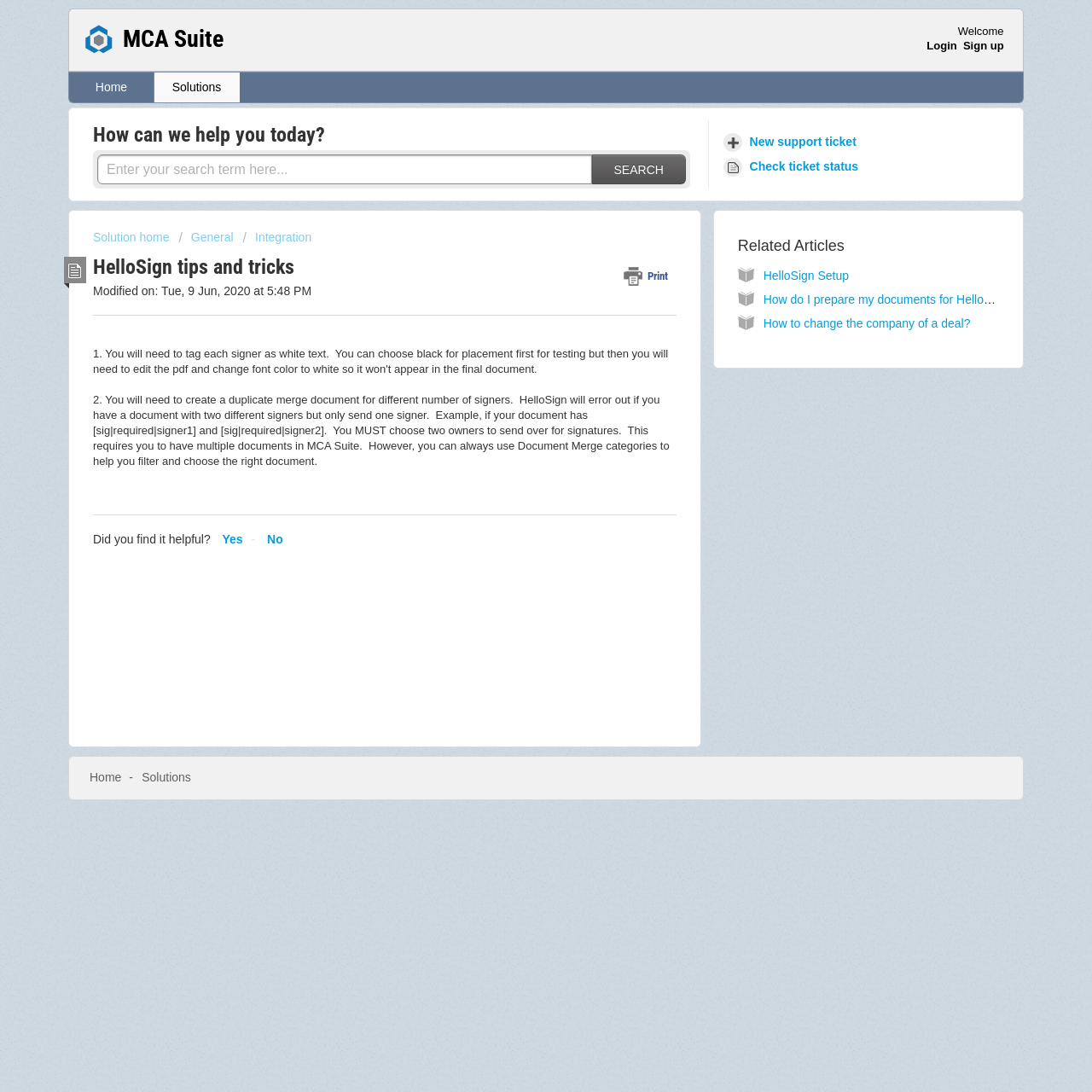Determine the bounding box coordinates of the element's region needed to click to follow the instruction: "Click the 'Login' link". Provide these coordinates as four float numbers between 0 and 1, formatted as [left, top, right, bottom].

[0.849, 0.036, 0.876, 0.047]